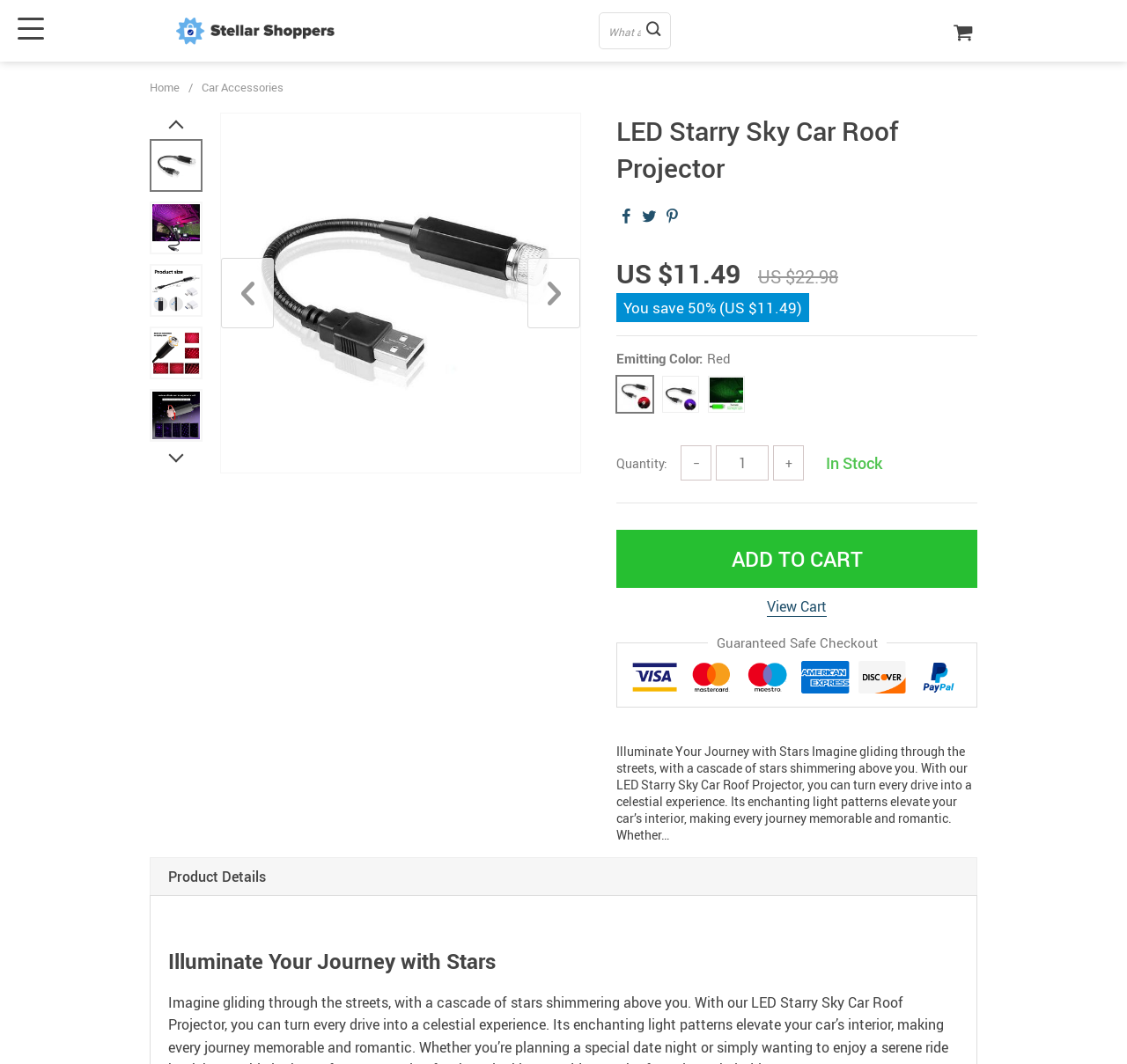Identify the bounding box coordinates of the specific part of the webpage to click to complete this instruction: "Click on the home link".

[0.133, 0.074, 0.159, 0.089]